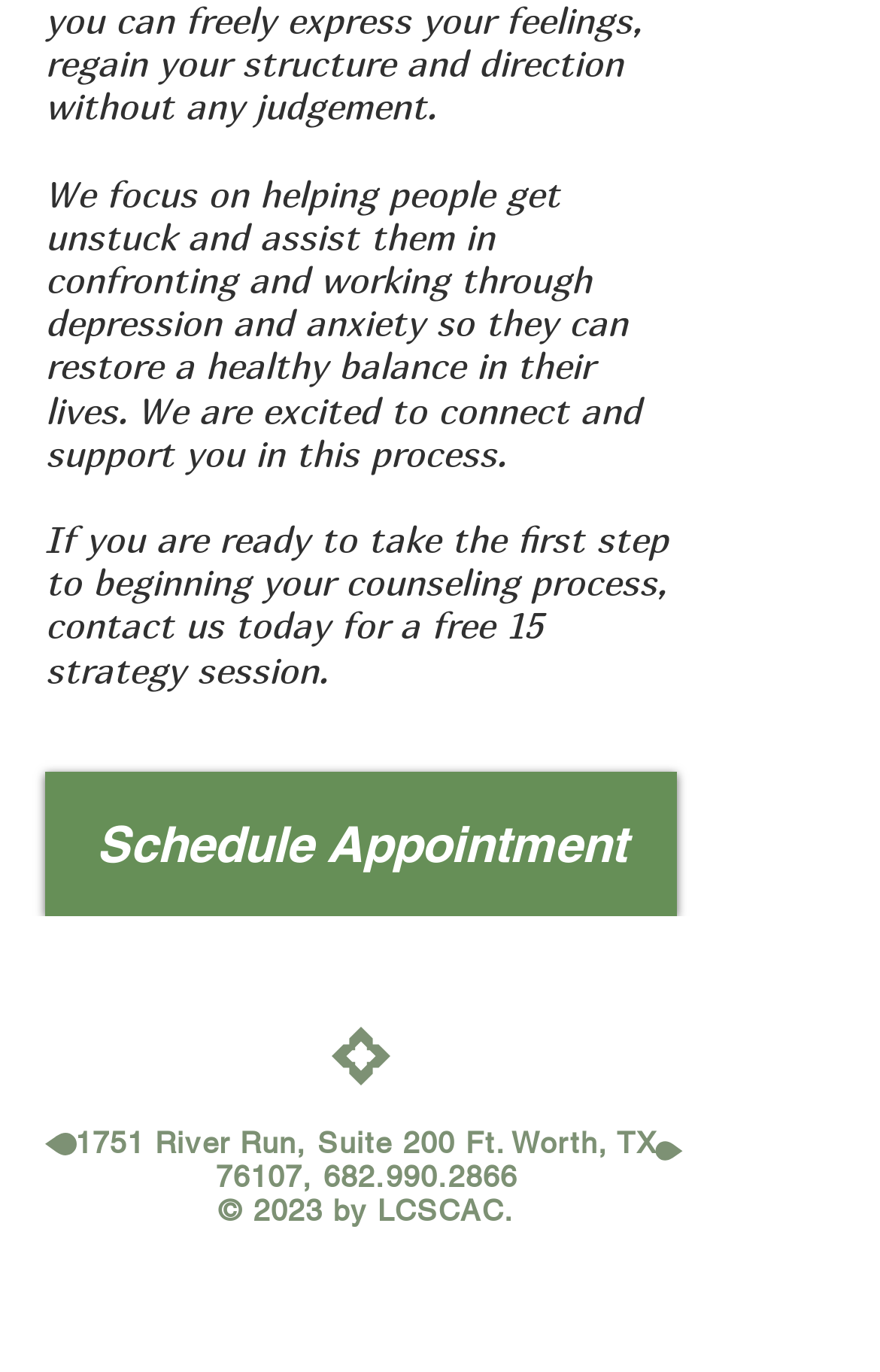Please answer the following question as detailed as possible based on the image: 
Where is the counseling service located?

The location of the counseling service is mentioned in the StaticText element with bounding box coordinates [0.085, 0.82, 0.748, 0.87] as 1751 River Run, Suite 200 Ft. Worth, TX 76107.